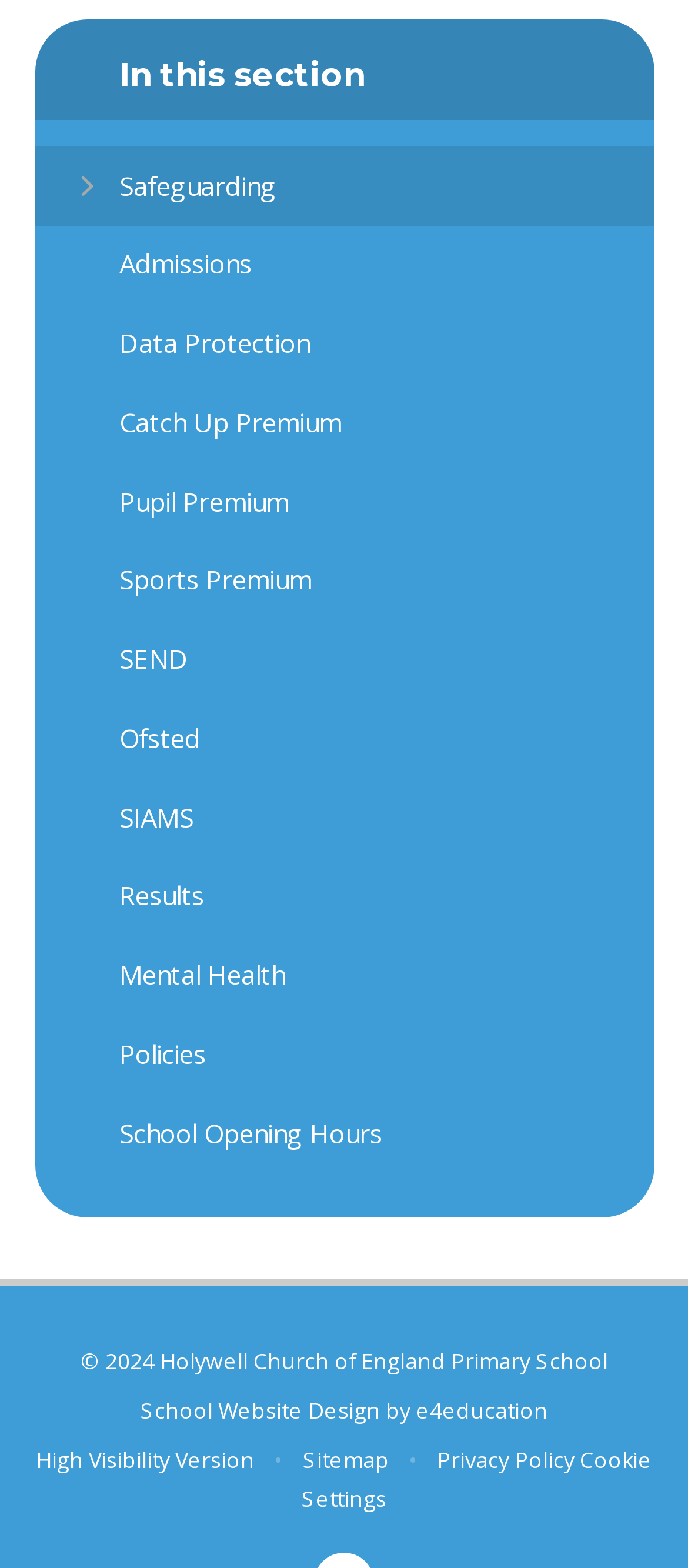Highlight the bounding box coordinates of the element you need to click to perform the following instruction: "View Admissions."

[0.05, 0.144, 0.95, 0.194]